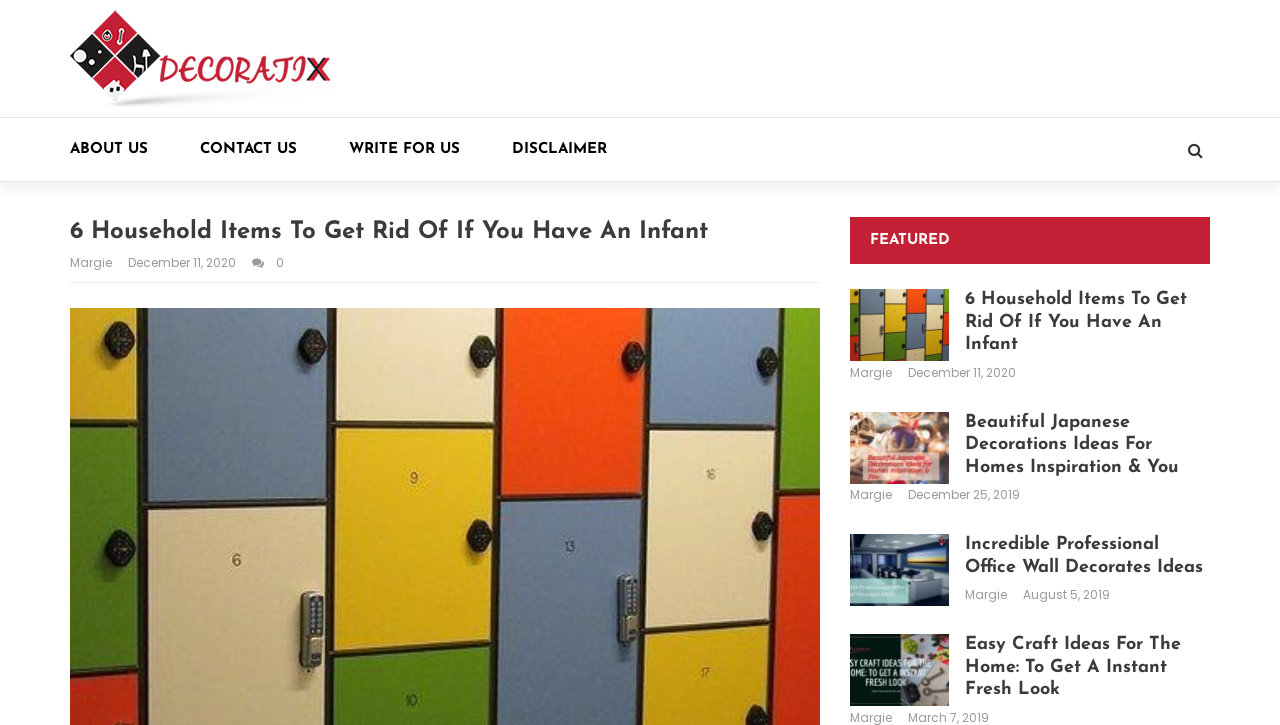Locate the UI element described by Contact Us and provide its bounding box coordinates. Use the format (top-left x, top-left y, bottom-right x, bottom-right y) with all values as floating point numbers between 0 and 1.

[0.156, 0.163, 0.273, 0.25]